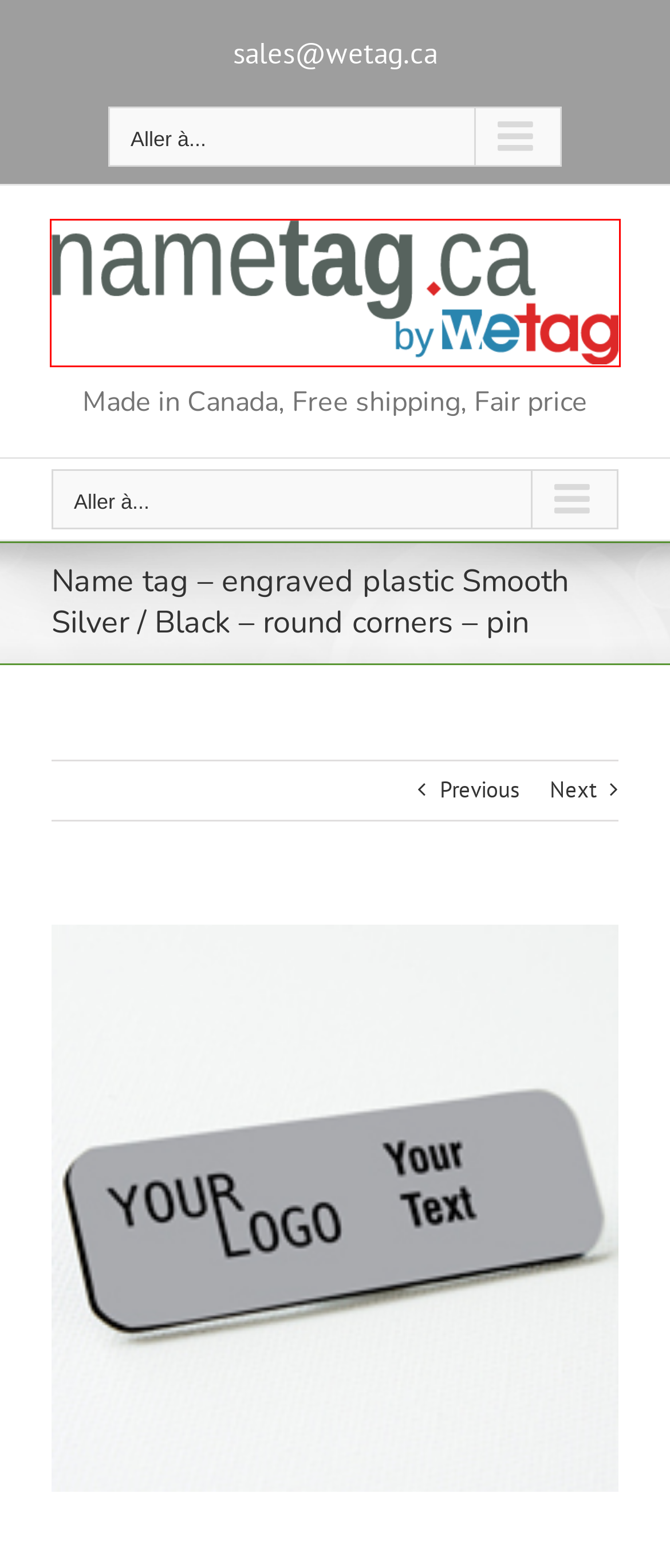Given a screenshot of a webpage with a red rectangle bounding box around a UI element, select the best matching webpage description for the new webpage that appears after clicking the highlighted element. The candidate descriptions are:
A. Name tag - engraved plastic Cherry / White - round corners - magnetic - nametag.ca
B. Name tag - engraved plastic Smooth Gold / Black - square corners - magnetic - nametag.ca
C. plastic Archives - nametag.ca
D. Wetag | Name tags | Plates | Stamps
E. Name tag - engraved plastic Smooth Silver / Black - round corners - magnetic - nametag.ca
F. Name tag - engraved plastic Kona / White - square corners - magnetic - nametag.ca
G. Name tag or Name badge made in Canada - nametag.ca
H. Name tag - engraved plastic Cherry / White - square corners - pin - nametag.ca

G